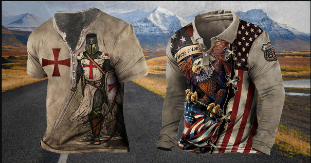Explain all the elements you observe in the image.

The image showcases two striking graphic t-shirts designed for bold expression and individuality. On the left, a t-shirt features an intricate illustration of a knight dressed in medieval armor, emblazoned with a prominent red cross, evoking themes of chivalry and history. The knight stands confidently against a muted, worn backdrop, suggesting a timeless spirit.

On the right, another t-shirt captures attention with a vibrant design of a majestic eagle, set against a backdrop of the American flag. This design symbolizes patriotism and strength, with intricate details that give the eagle a fierce, dynamic presence. Both shirts are displayed against a scenic landscape that includes rolling hills and towering mountains, framing the garments in a setting that inspires adventure and exploration. Perfect for those who wish to showcase their personal style while drawing on historical and cultural motifs.